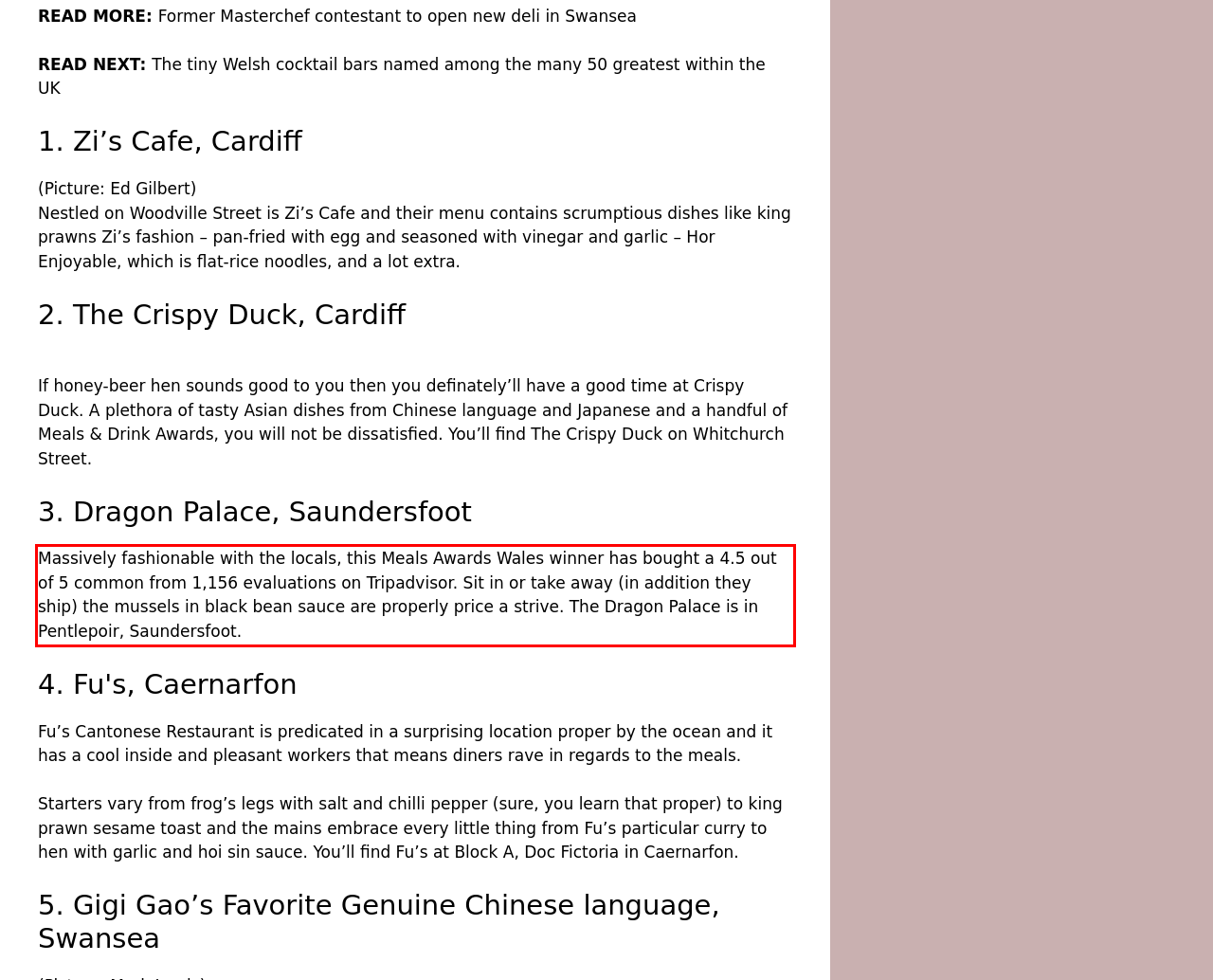Please look at the screenshot provided and find the red bounding box. Extract the text content contained within this bounding box.

Massively fashionable with the locals, this Meals Awards Wales winner has bought a 4.5 out of 5 common from 1,156 evaluations on Tripadvisor. Sit in or take away (in addition they ship) the mussels in black bean sauce are properly price a strive. The Dragon Palace is in Pentlepoir, Saundersfoot.